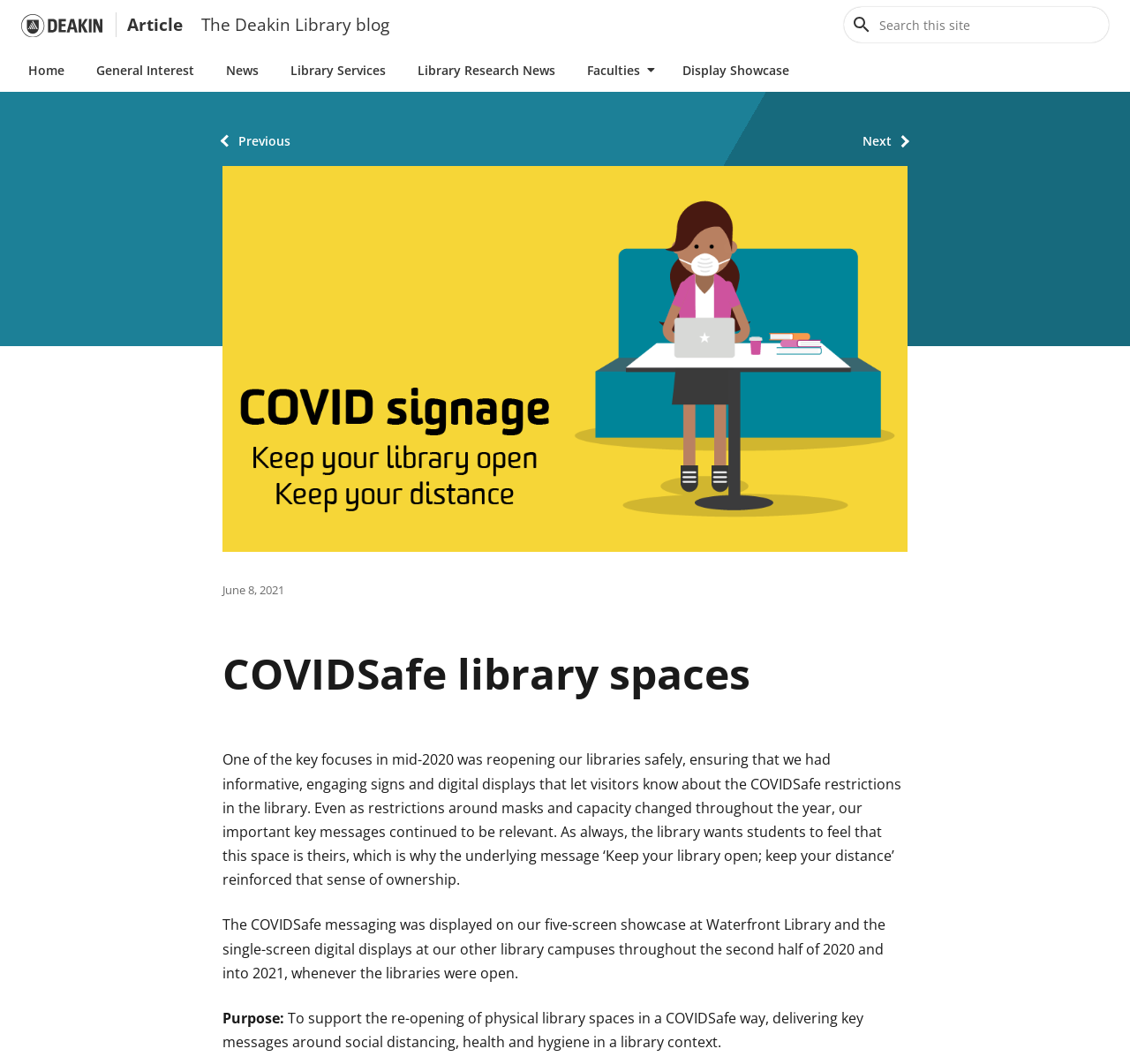Please specify the bounding box coordinates of the clickable region necessary for completing the following instruction: "Open site search". The coordinates must consist of four float numbers between 0 and 1, i.e., [left, top, right, bottom].

[0.747, 0.007, 0.778, 0.04]